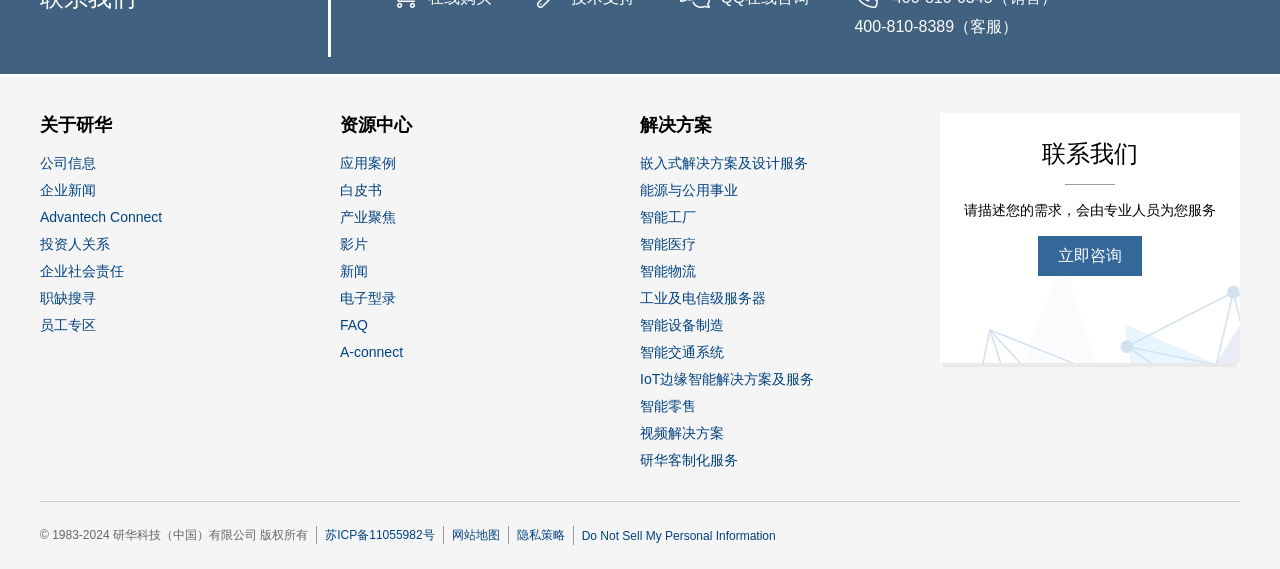Please identify the bounding box coordinates of the area I need to click to accomplish the following instruction: "Learn about company information".

[0.031, 0.269, 0.075, 0.316]